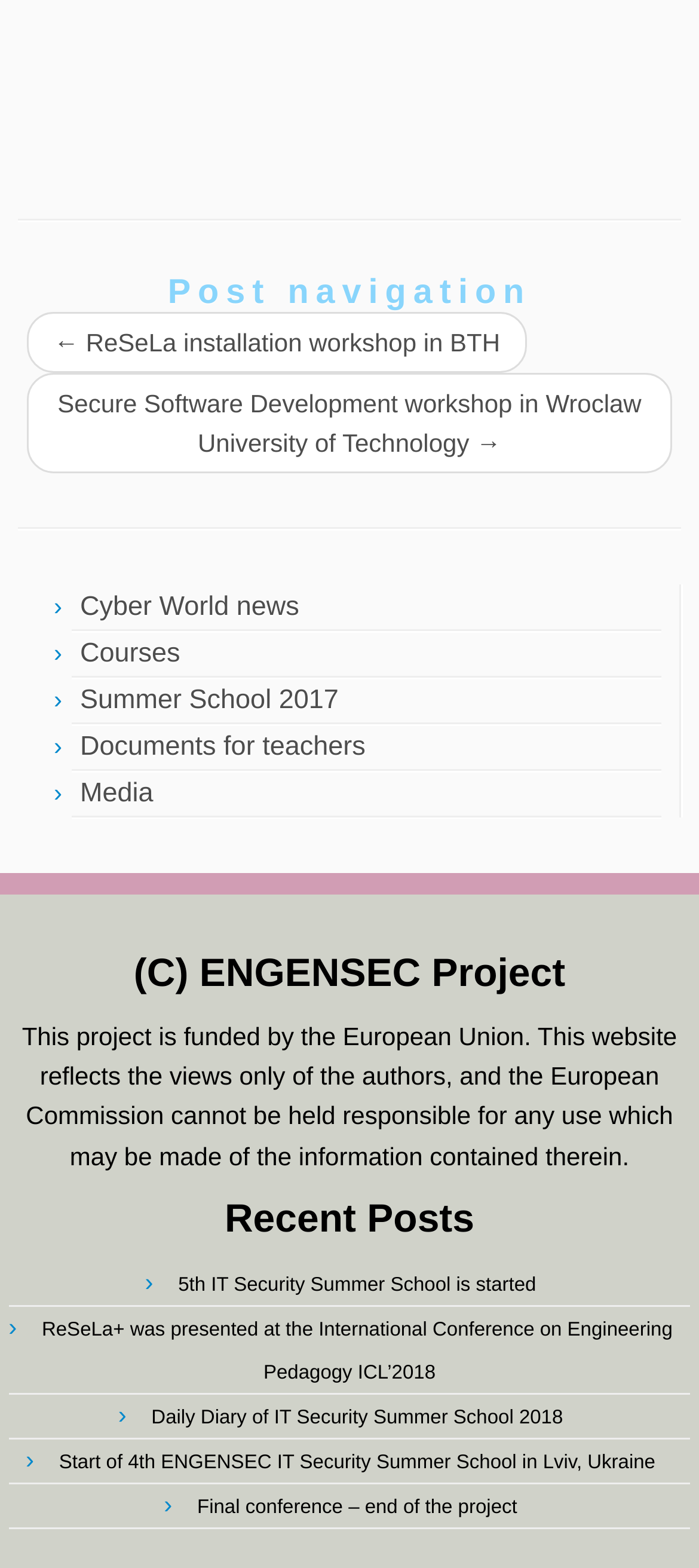Identify the bounding box coordinates of the clickable section necessary to follow the following instruction: "check ReSeLa installation workshop in BTH". The coordinates should be presented as four float numbers from 0 to 1, i.e., [left, top, right, bottom].

[0.077, 0.209, 0.715, 0.227]